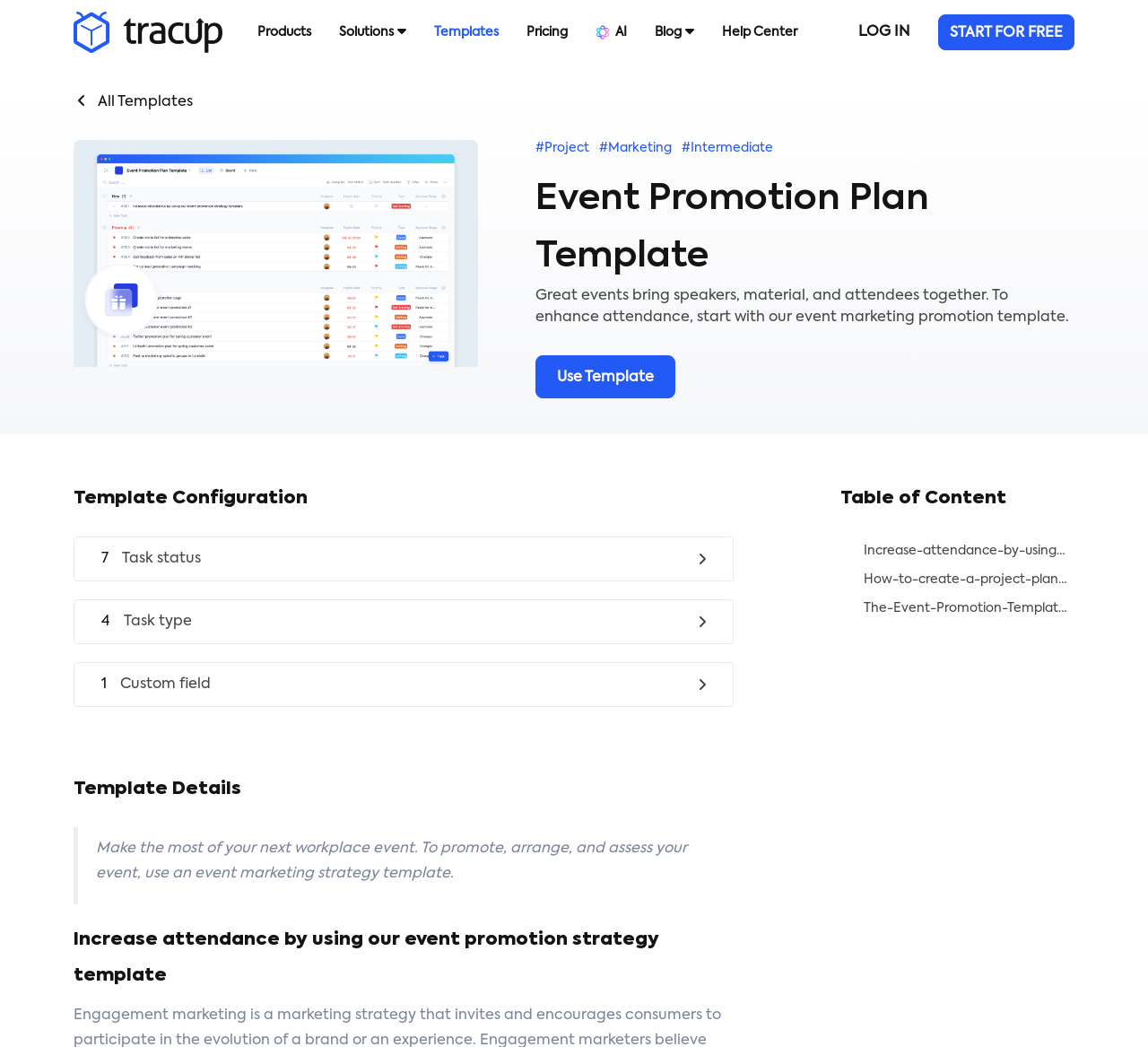What is the name of the template being promoted?
Using the details from the image, give an elaborate explanation to answer the question.

The name of the template is prominently displayed as a heading on the webpage, and it is also mentioned in the static text 'Event Promotion Plan Template' which suggests that this is the name of the template being promoted.